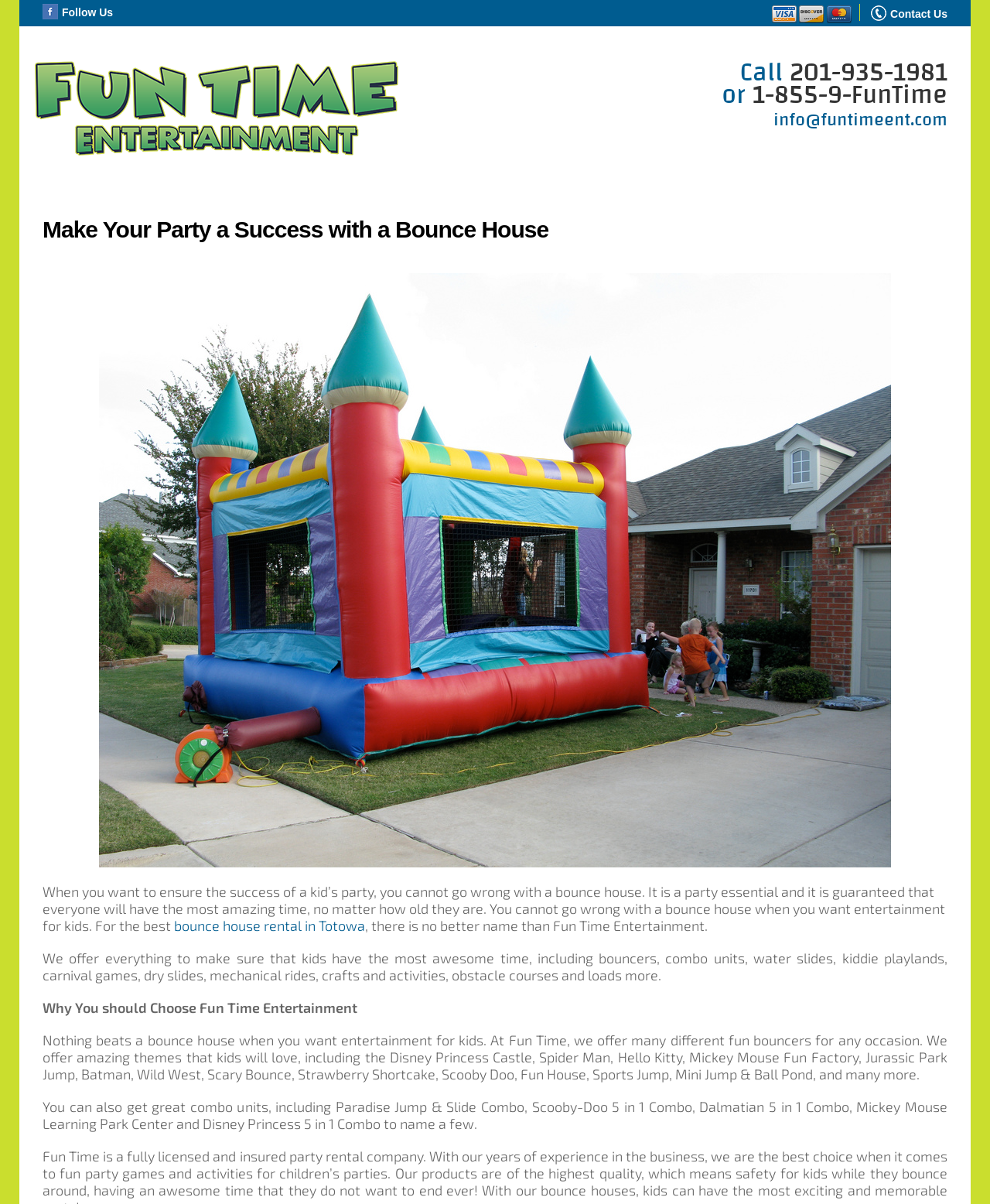Utilize the information from the image to answer the question in detail:
What is the purpose of a bounce house at a kid's party?

I found this information by reading the static text elements on the webpage, which state that 'when you want to ensure the success of a kid’s party, you cannot go wrong with a bounce house'.